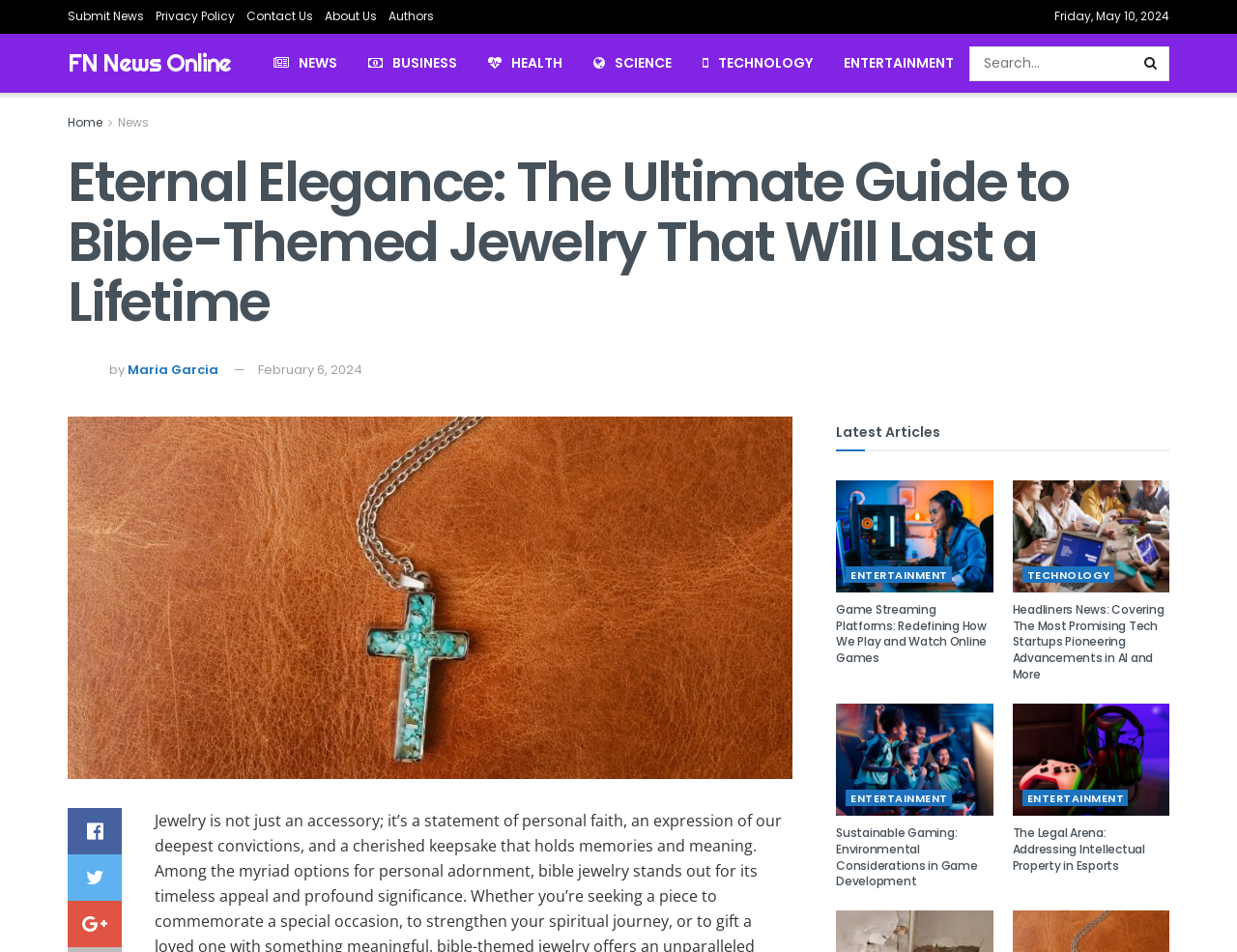Use a single word or phrase to answer the following:
What is the title of the second article?

Headliners News Covering The Most Promising Tech Startups Pioneering Advancements in AI and More